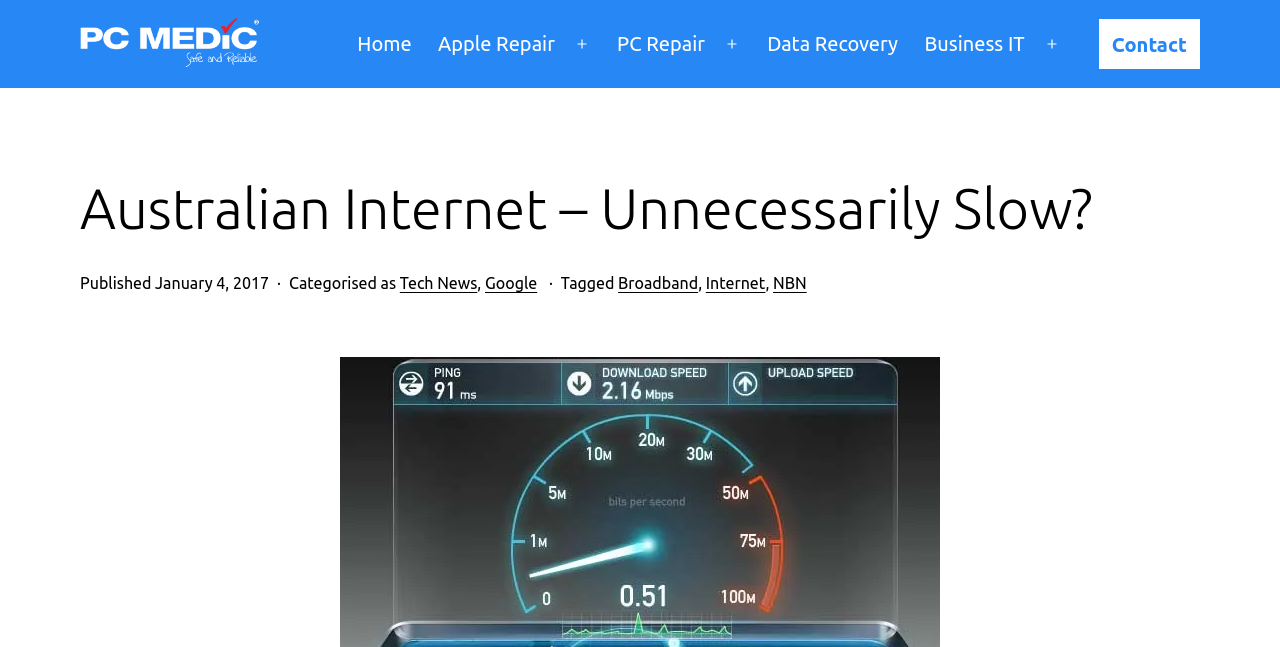Find the bounding box coordinates of the clickable area that will achieve the following instruction: "Go to the Home page".

[0.269, 0.029, 0.332, 0.107]